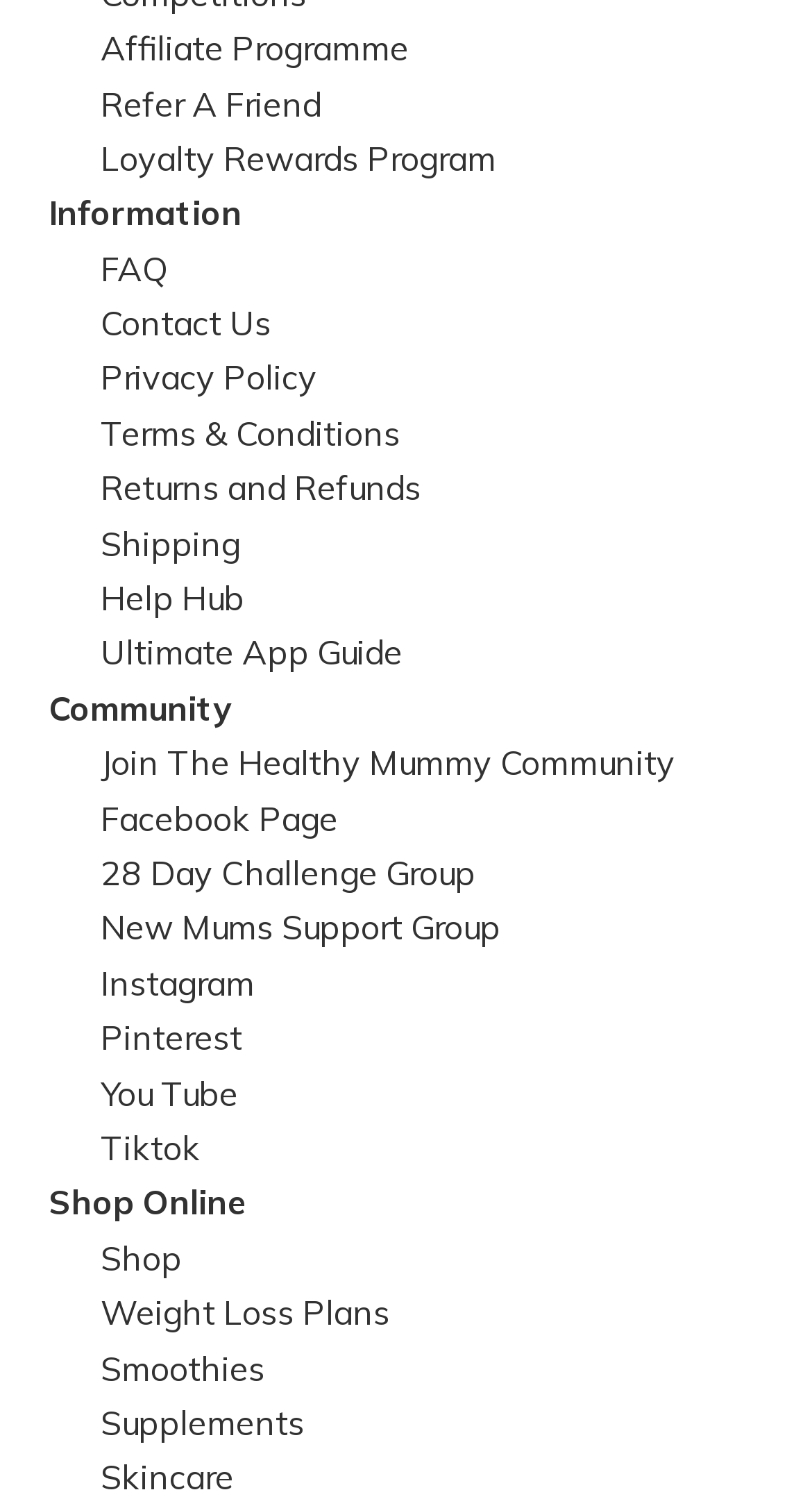What is the first link in the information section?
Kindly offer a comprehensive and detailed response to the question.

I looked at the information section of the webpage and found the links 'Information', 'FAQ', 'Contact Us', 'Privacy Policy', 'Terms & Conditions', 'Returns and Refunds', 'Shipping', and 'Help Hub'. The first link in this section is 'Information'.